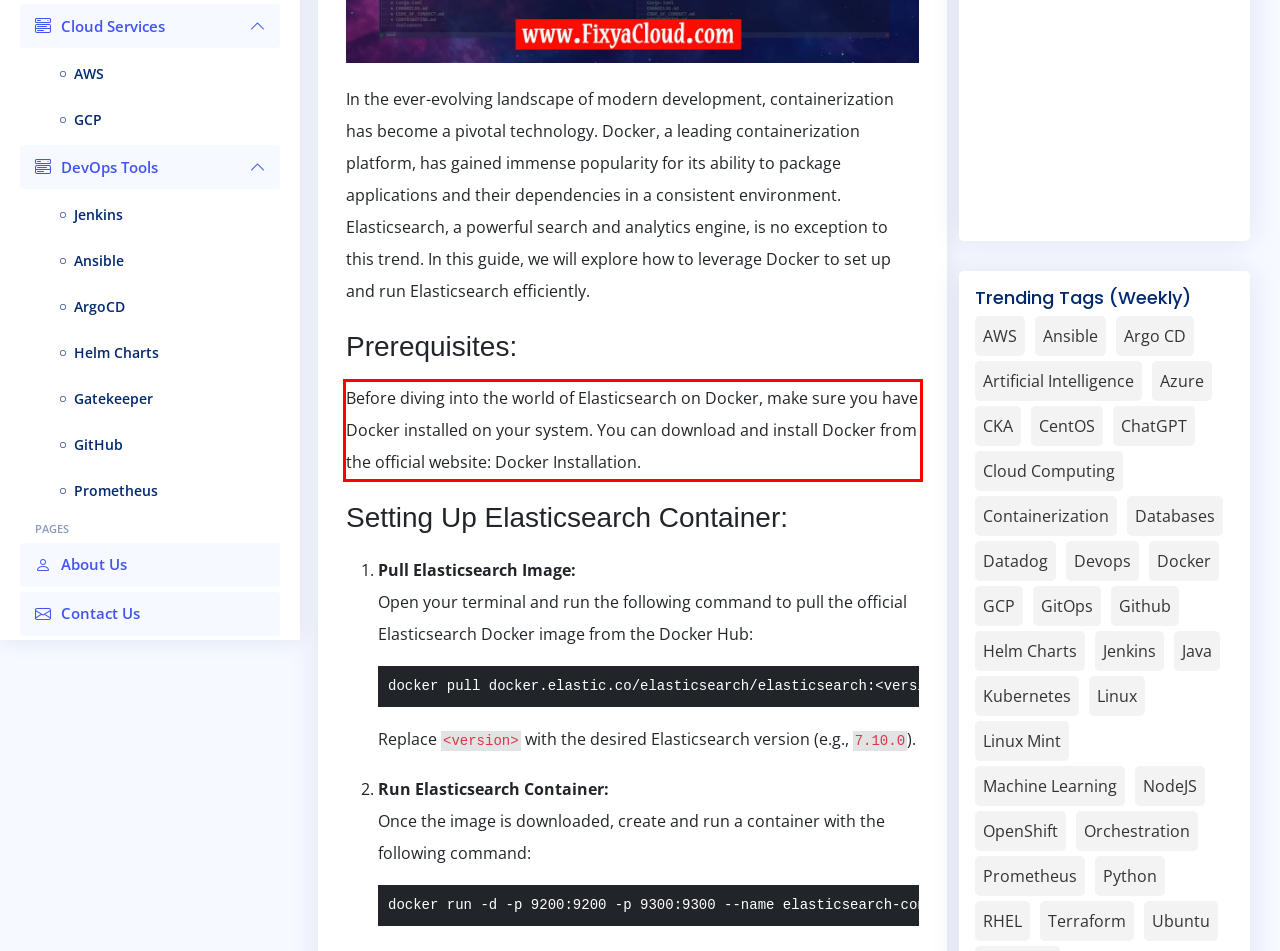Please perform OCR on the text within the red rectangle in the webpage screenshot and return the text content.

Before diving into the world of Elasticsearch on Docker, make sure you have Docker installed on your system. You can download and install Docker from the official website: Docker Installation.